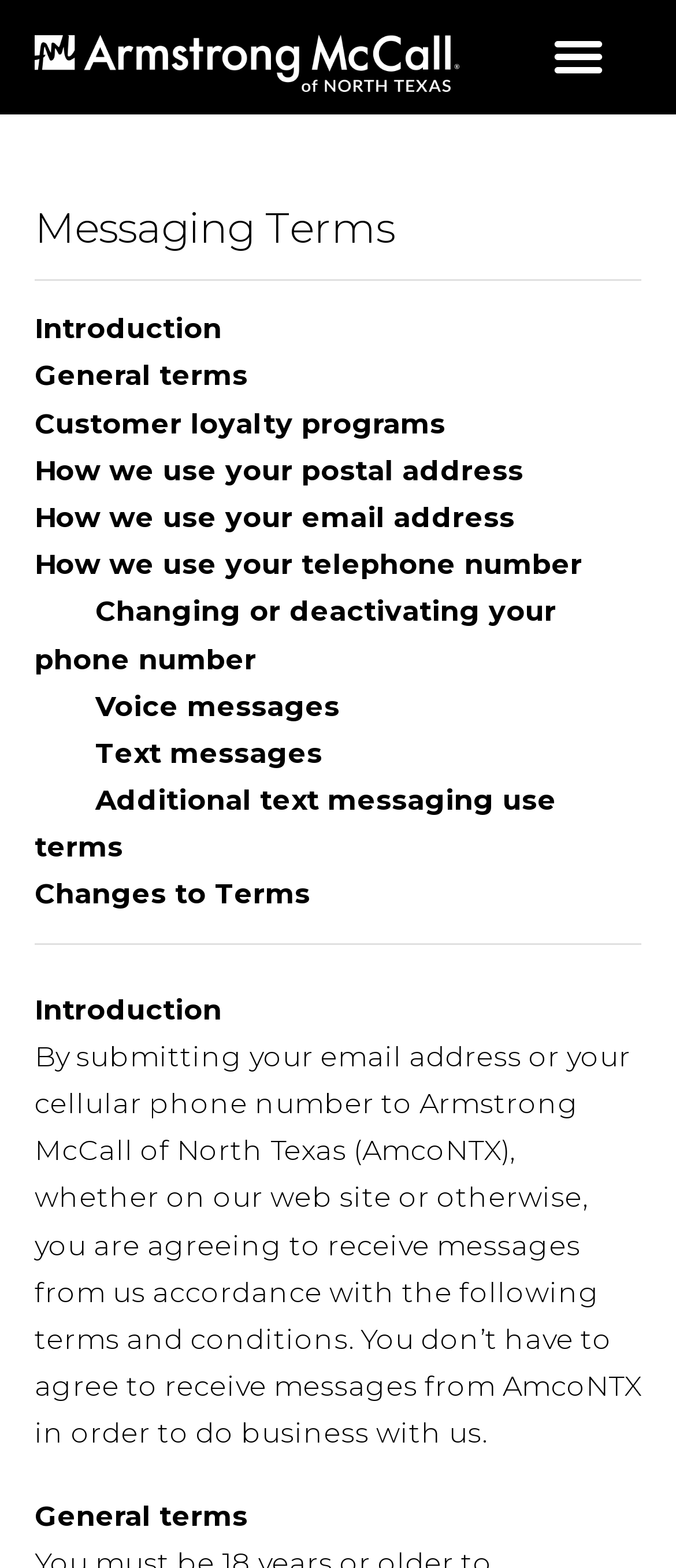Convey a detailed summary of the webpage, mentioning all key elements.

The webpage is about messaging terms and conditions related to Armstrong McCall of North Texas. At the top left, there is a link and an image with the same name "Armstrong McCall of North Texas". On the top right, there is a button labeled "Menu Toggle". 

When the "Menu Toggle" button is expanded, a menu with multiple links appears below it. The links are arranged vertically, with "Messaging Terms" at the top, followed by "Introduction", "General terms", "Customer loyalty programs", and several other links related to how Armstrong McCall of North Texas uses customer contact information. 

Below the menu, there are two blocks of text. The first block is a heading "Introduction" followed by a paragraph explaining that by submitting an email address or phone number, customers agree to receive messages from Armstrong McCall of North Texas according to the terms and conditions. The second block is a heading "General terms" with no accompanying text.